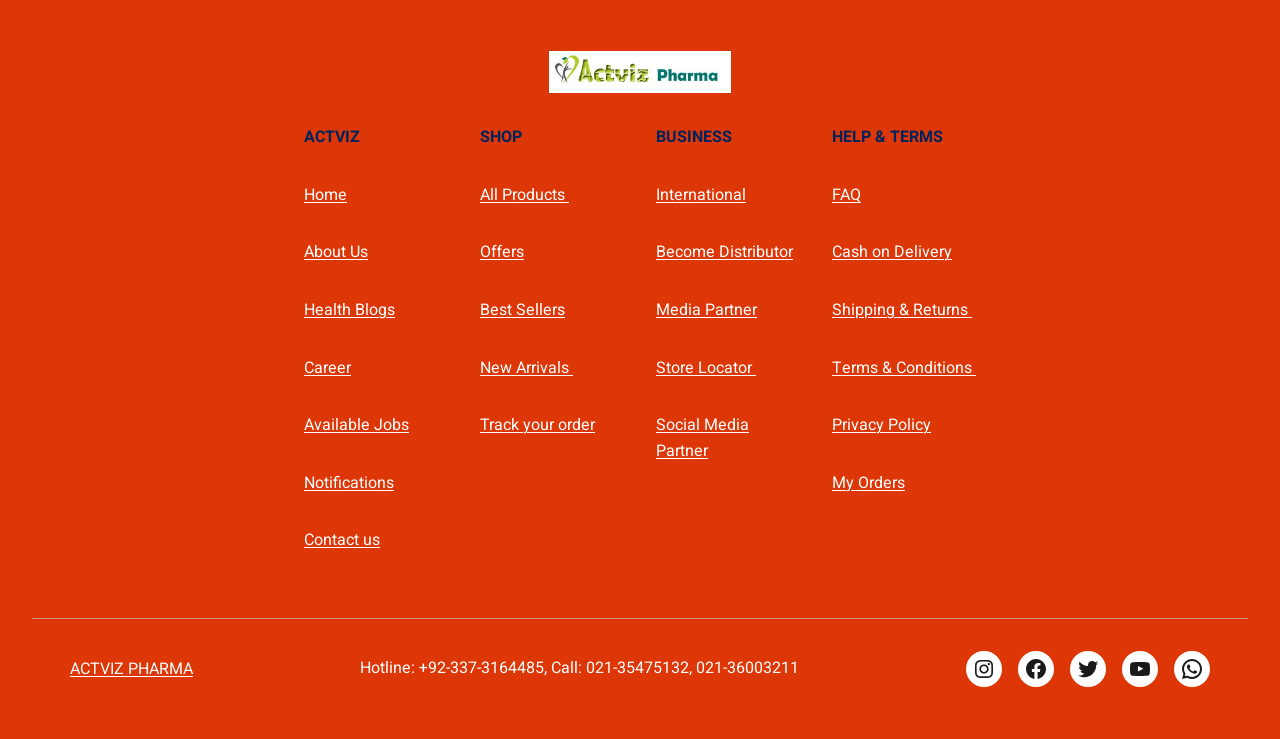Please provide a comprehensive answer to the question based on the screenshot: How many social media links are there at the bottom of the webpage?

At the bottom of the webpage, there are five social media links: Instagram, Facebook, Twitter, YouTube, and WhatsApp. These links are arranged horizontally.